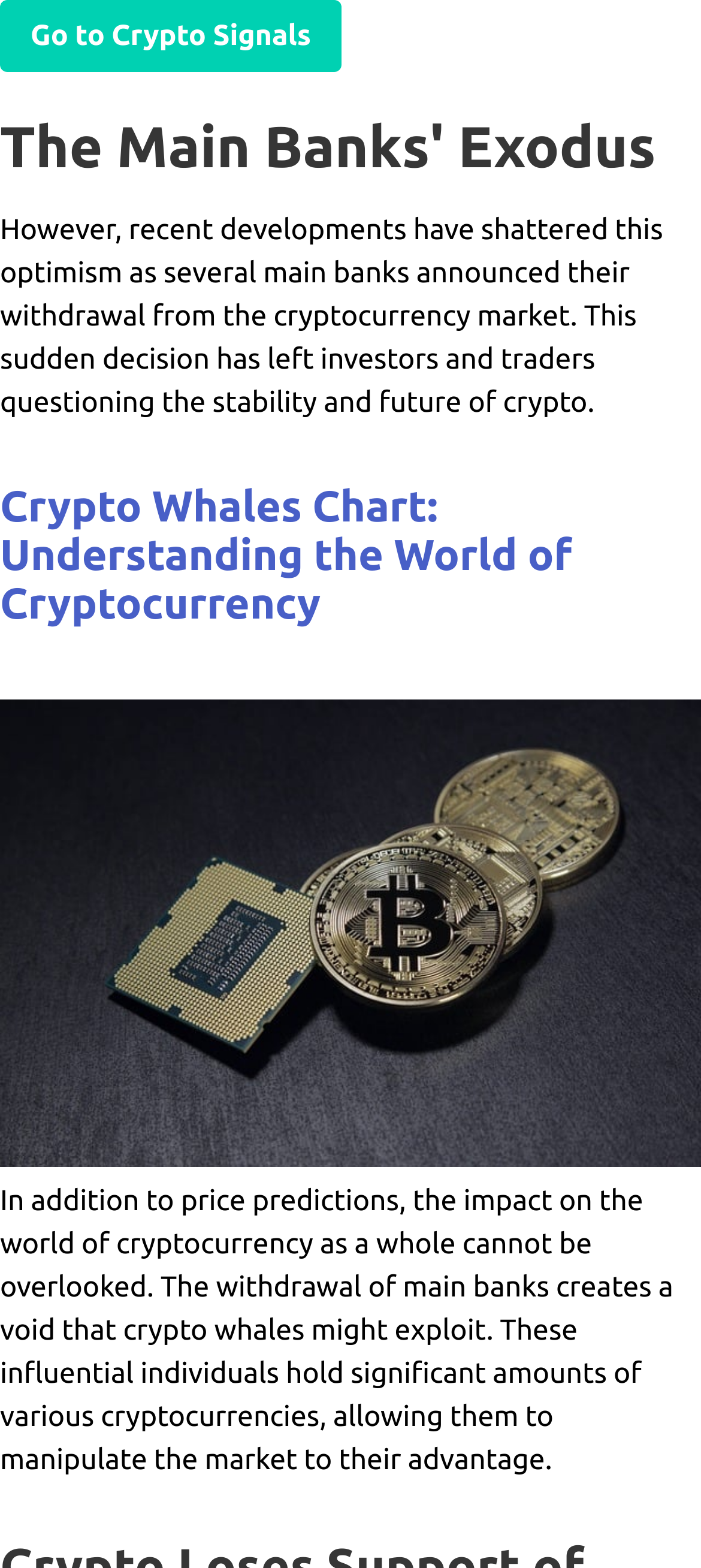What is the topic of the article?
Give a detailed and exhaustive answer to the question.

Based on the content of the webpage, specifically the heading 'The Main Banks' Exodus' and the text 'However, recent developments have shattered this optimism as several main banks announced their withdrawal from the cryptocurrency market.', it is clear that the topic of the article is related to cryptocurrency.